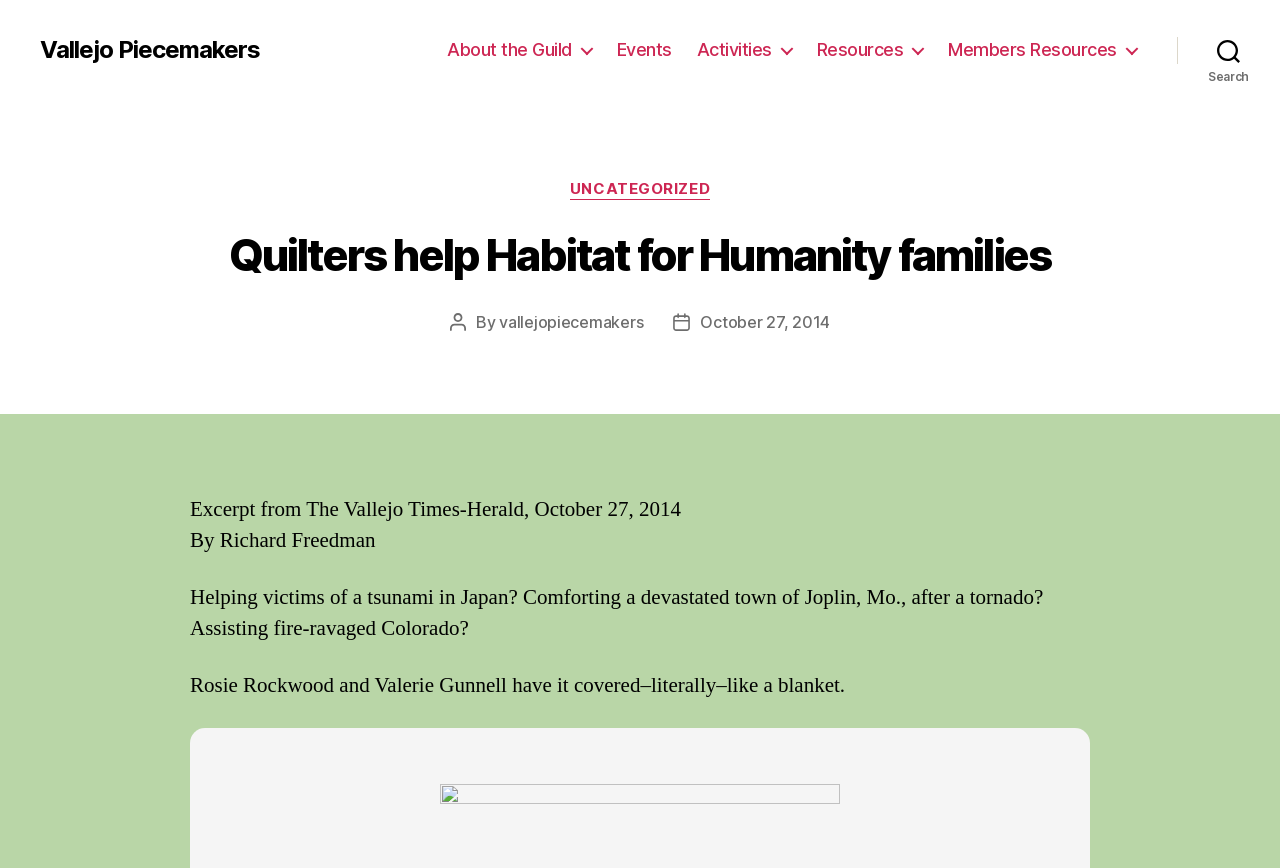Please identify the bounding box coordinates of the area that needs to be clicked to follow this instruction: "view products and technology".

None